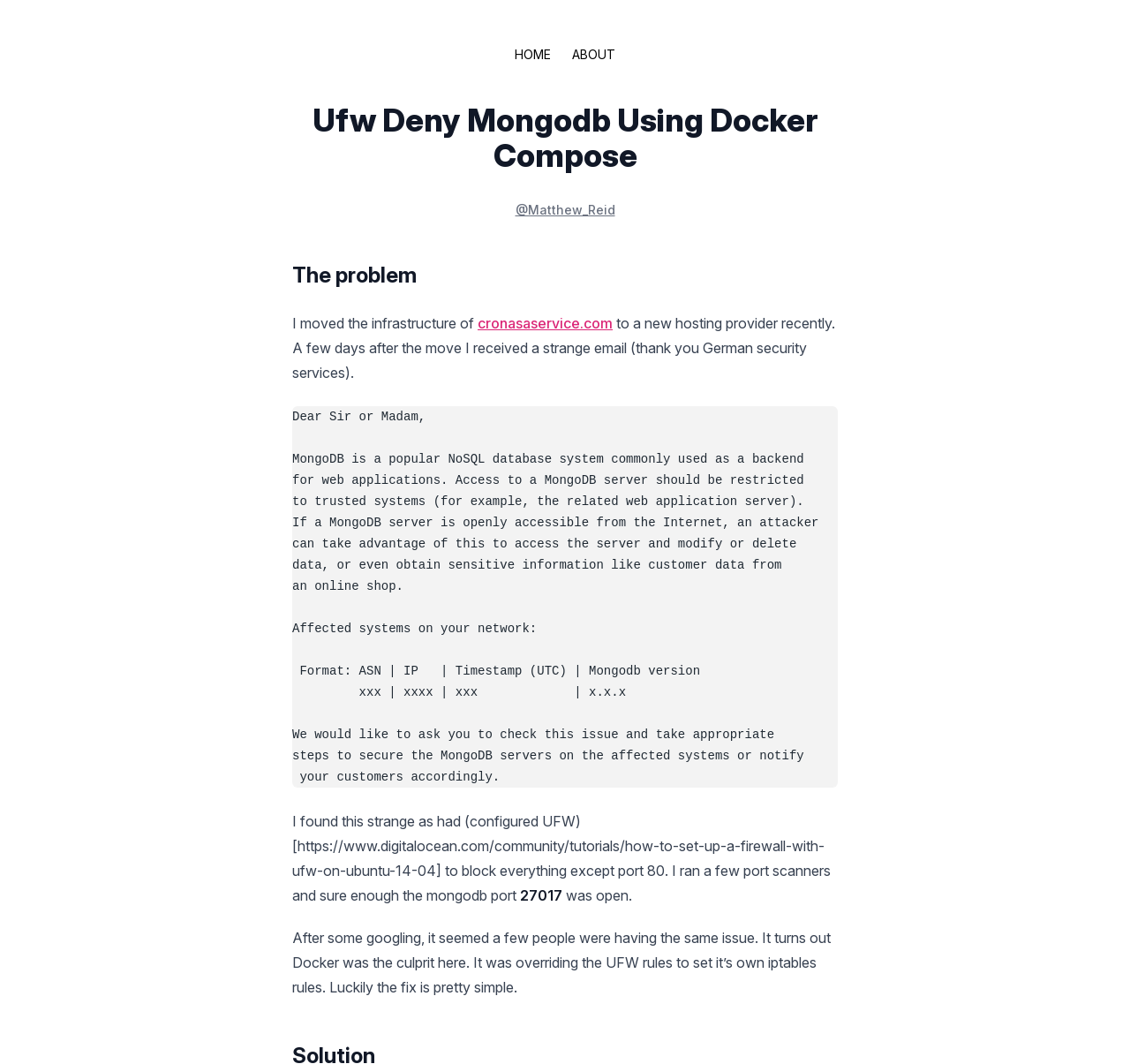Given the element description: "cronasaservice.com", predict the bounding box coordinates of this UI element. The coordinates must be four float numbers between 0 and 1, given as [left, top, right, bottom].

[0.423, 0.295, 0.542, 0.312]